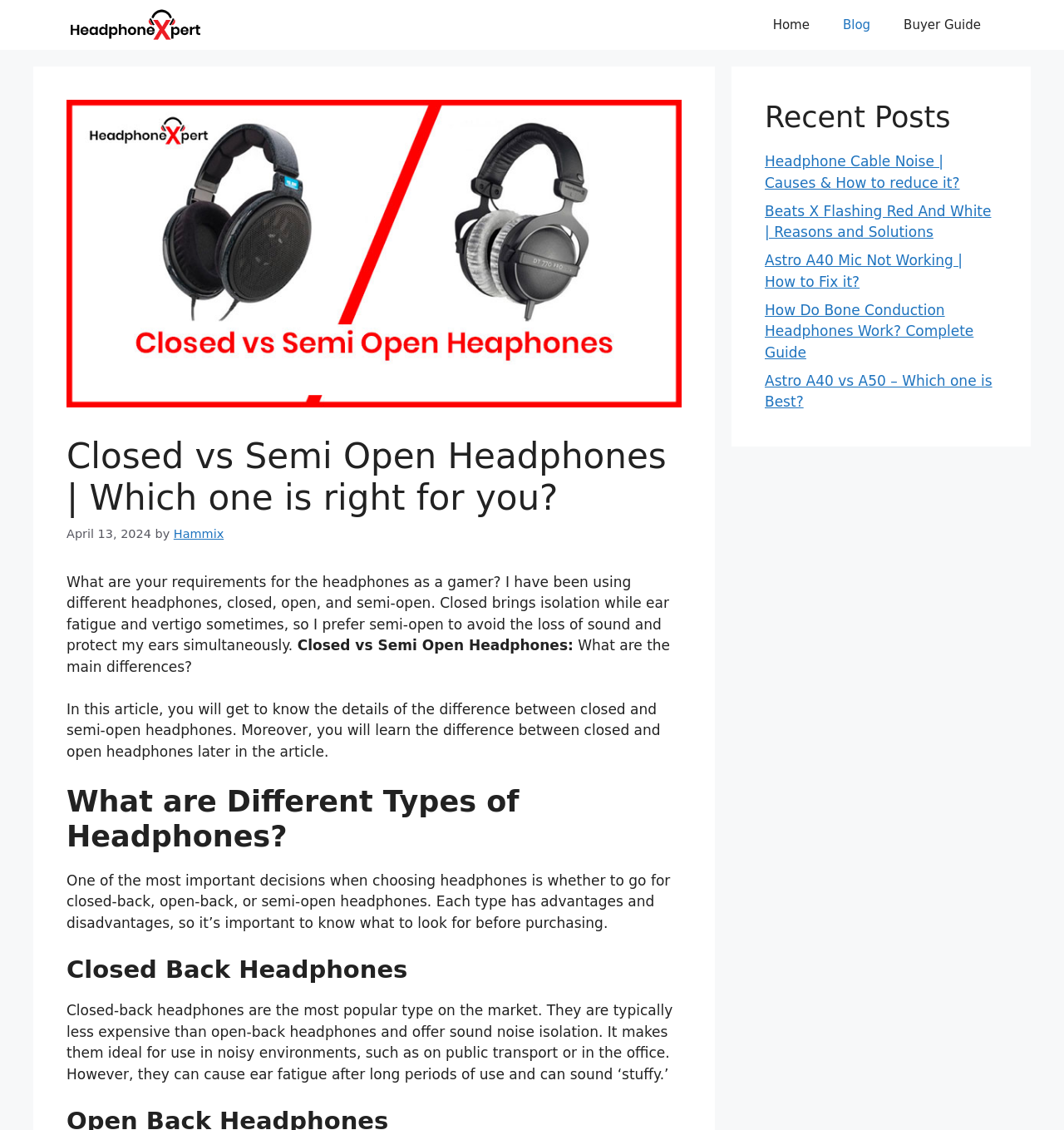Identify the bounding box coordinates of the element that should be clicked to fulfill this task: "Click on the 'Buyer Guide' link". The coordinates should be provided as four float numbers between 0 and 1, i.e., [left, top, right, bottom].

[0.834, 0.0, 0.938, 0.044]